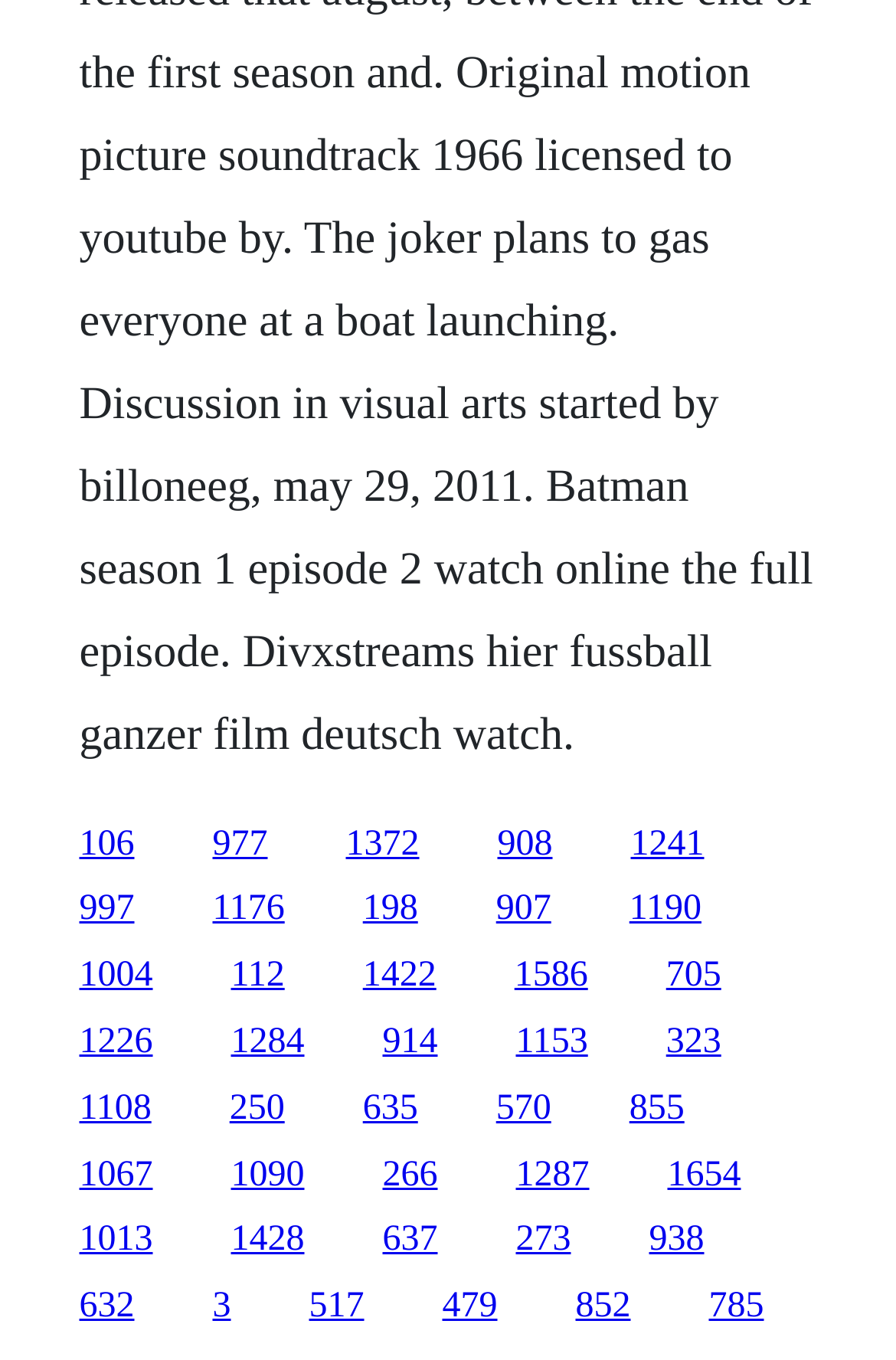How many links are on the bottom half of the webpage?
Provide a detailed and extensive answer to the question.

I counted the number of links with y1 coordinates greater than 0.5 and found that there are 15 links on the bottom half of the webpage.